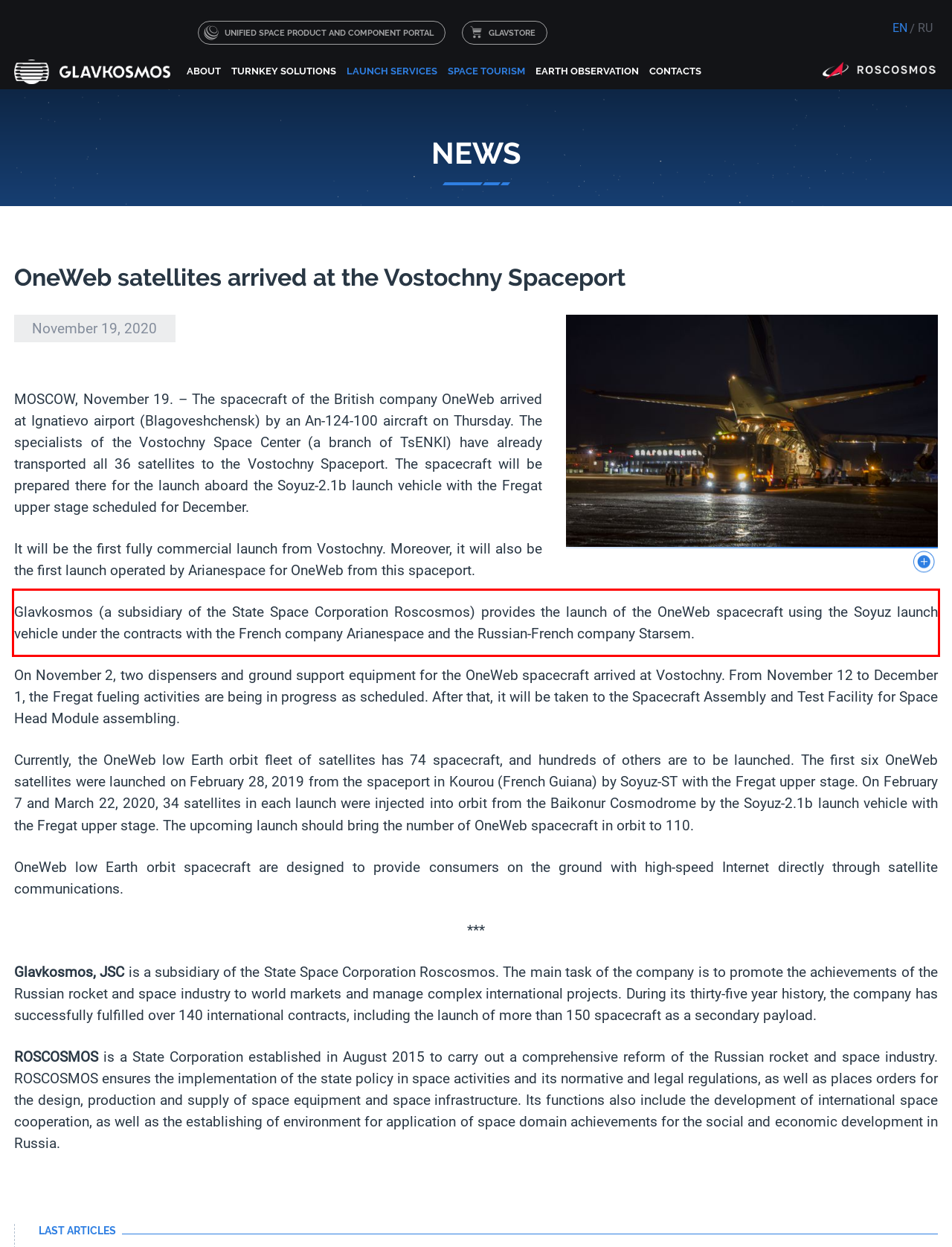In the given screenshot, locate the red bounding box and extract the text content from within it.

Glavkosmos (a subsidiary of the State Space Corporation Roscosmos) provides the launch of the OneWeb spacecraft using the Soyuz launch vehicle under the contracts with the French company Arianespace and the Russian-French company Starsem.